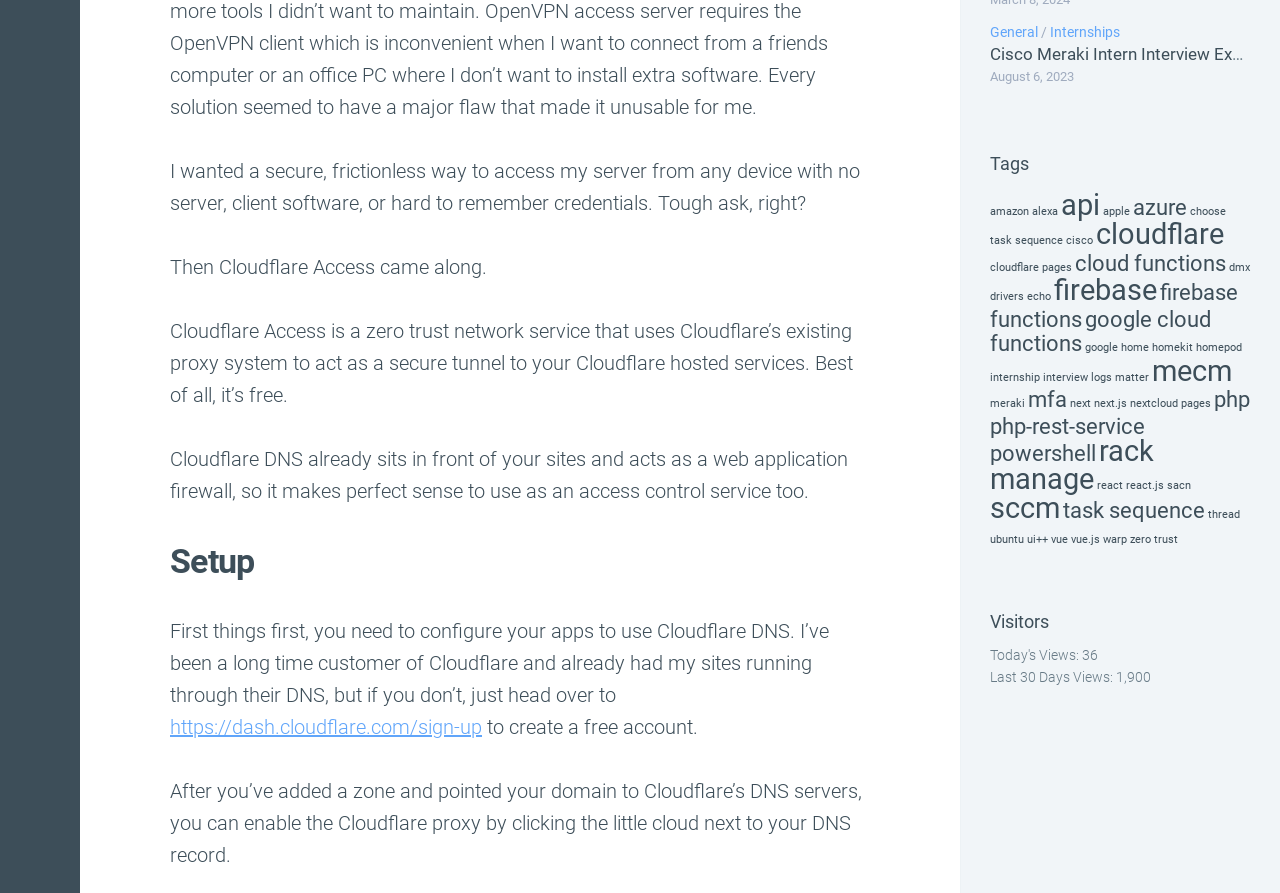Can you find the bounding box coordinates of the area I should click to execute the following instruction: "View 'Tags'"?

[0.773, 0.172, 0.977, 0.197]